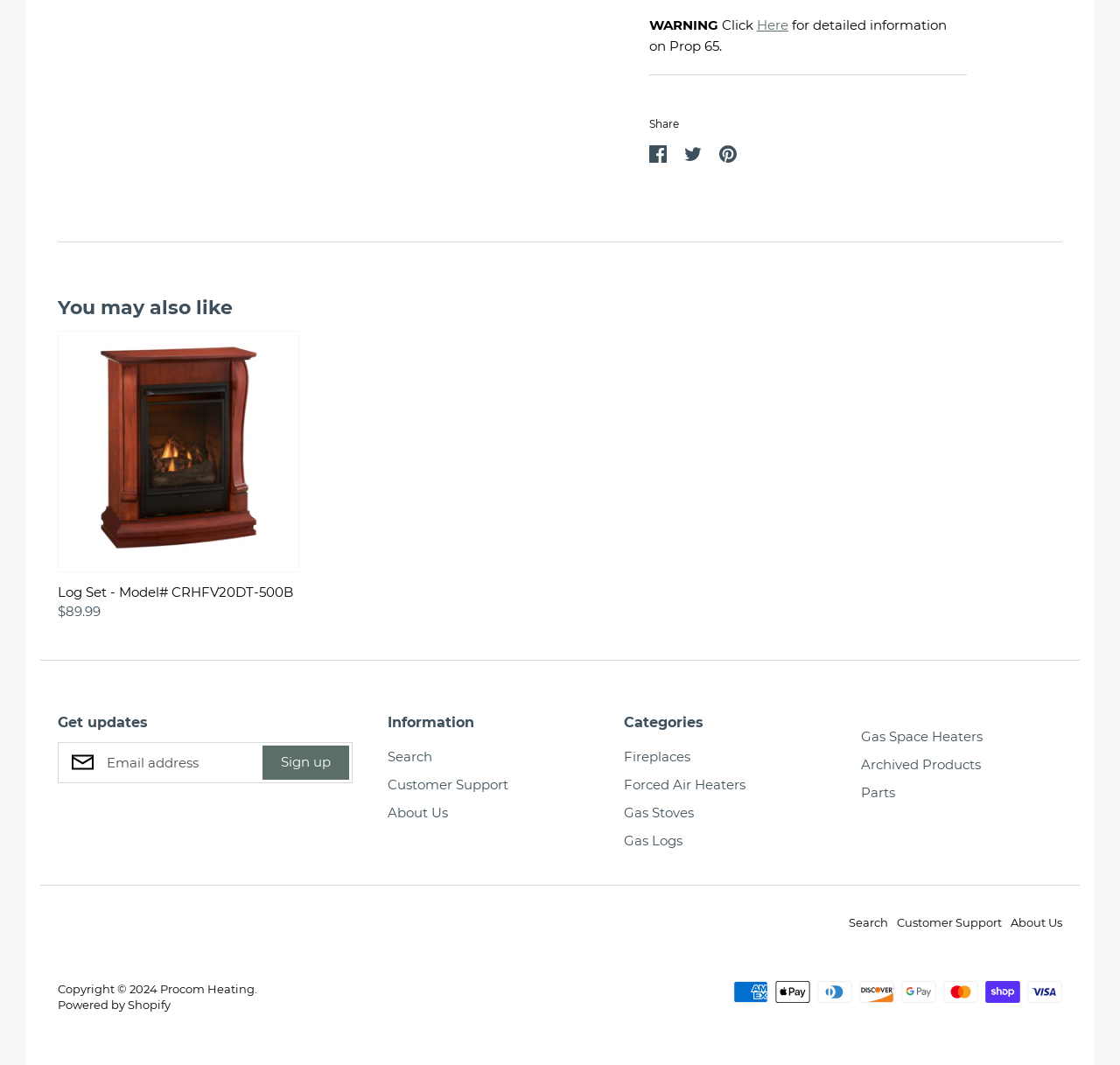Can you identify the bounding box coordinates of the clickable region needed to carry out this instruction: 'Click on 'Here' for detailed information on Prop 65'? The coordinates should be four float numbers within the range of 0 to 1, stated as [left, top, right, bottom].

[0.676, 0.016, 0.704, 0.031]